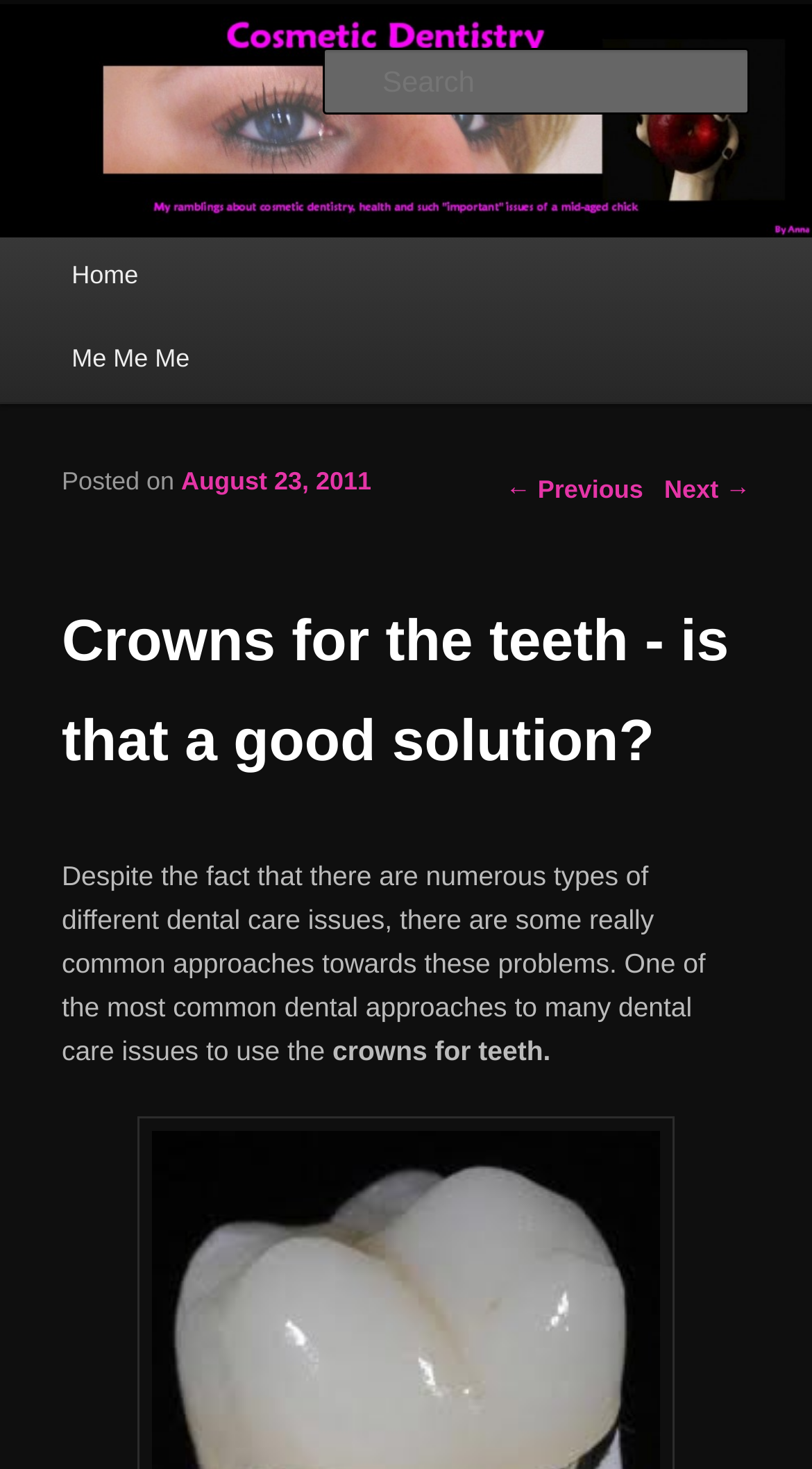What is the date of the blog post?
Provide an in-depth answer to the question, covering all aspects.

The date of the blog post is mentioned in the article as 'Posted on August 23, 2011'. This suggests that the article was published on this specific date and is likely to be a archived post.